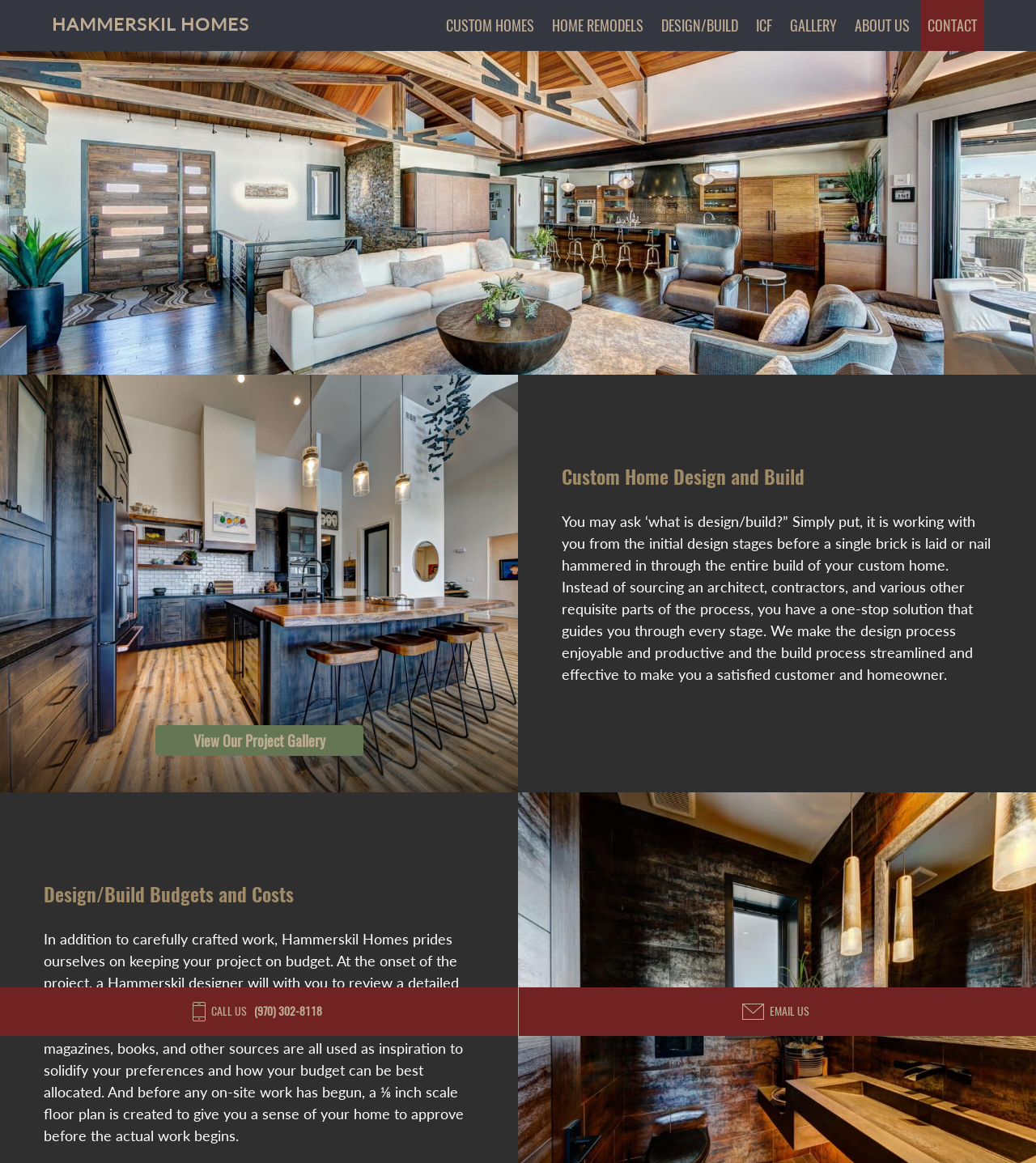From the webpage screenshot, predict the bounding box coordinates (top-left x, top-left y, bottom-right x, bottom-right y) for the UI element described here: Custom Homes

[0.43, 0.0, 0.516, 0.044]